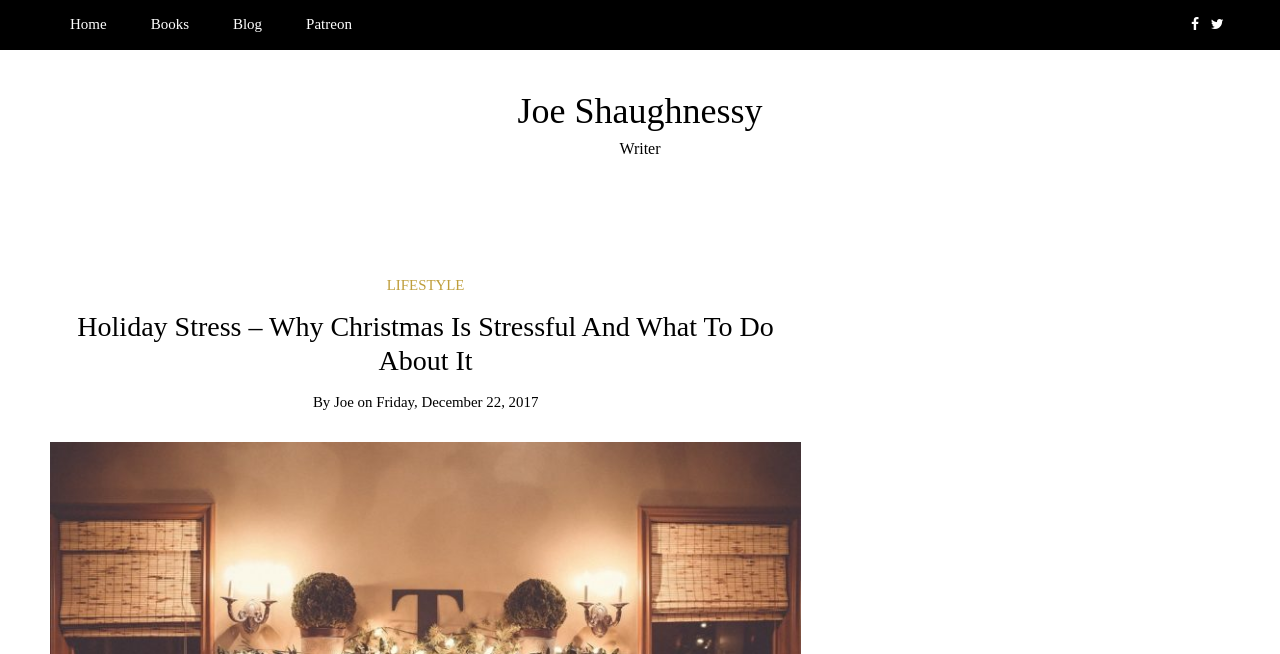Please identify the bounding box coordinates of the element I need to click to follow this instruction: "read blog posts".

[0.166, 0.0, 0.22, 0.076]